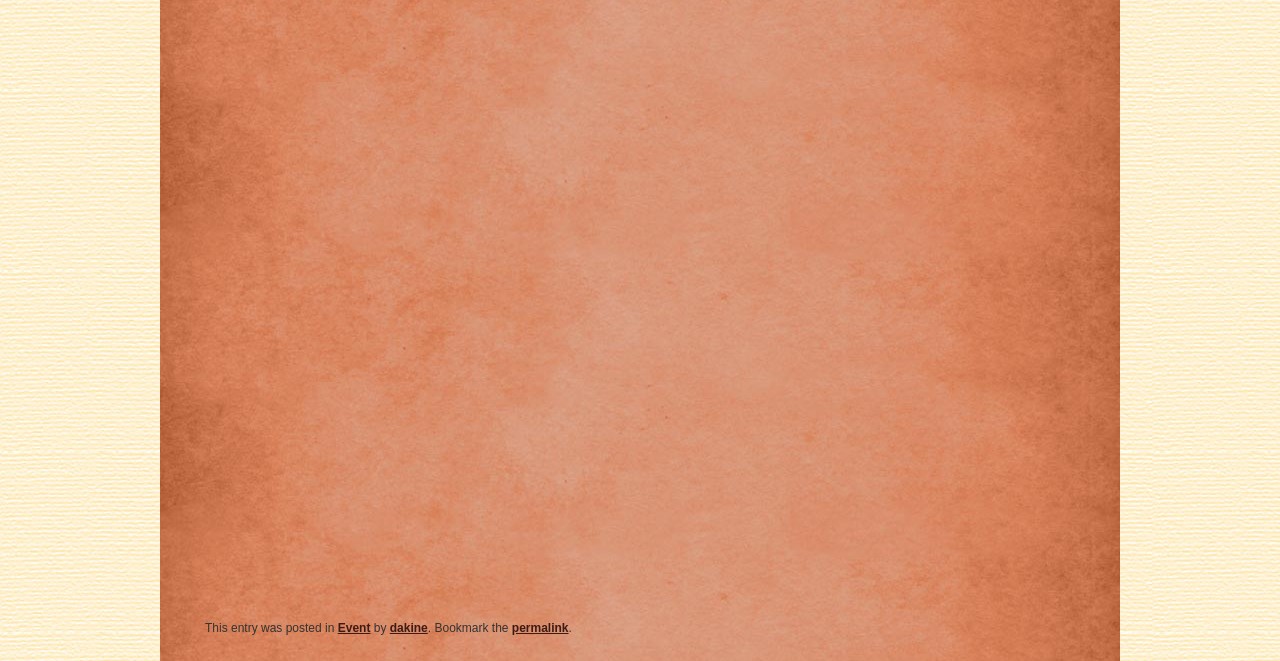What is the category of the post?
Based on the image, provide a one-word or brief-phrase response.

Event